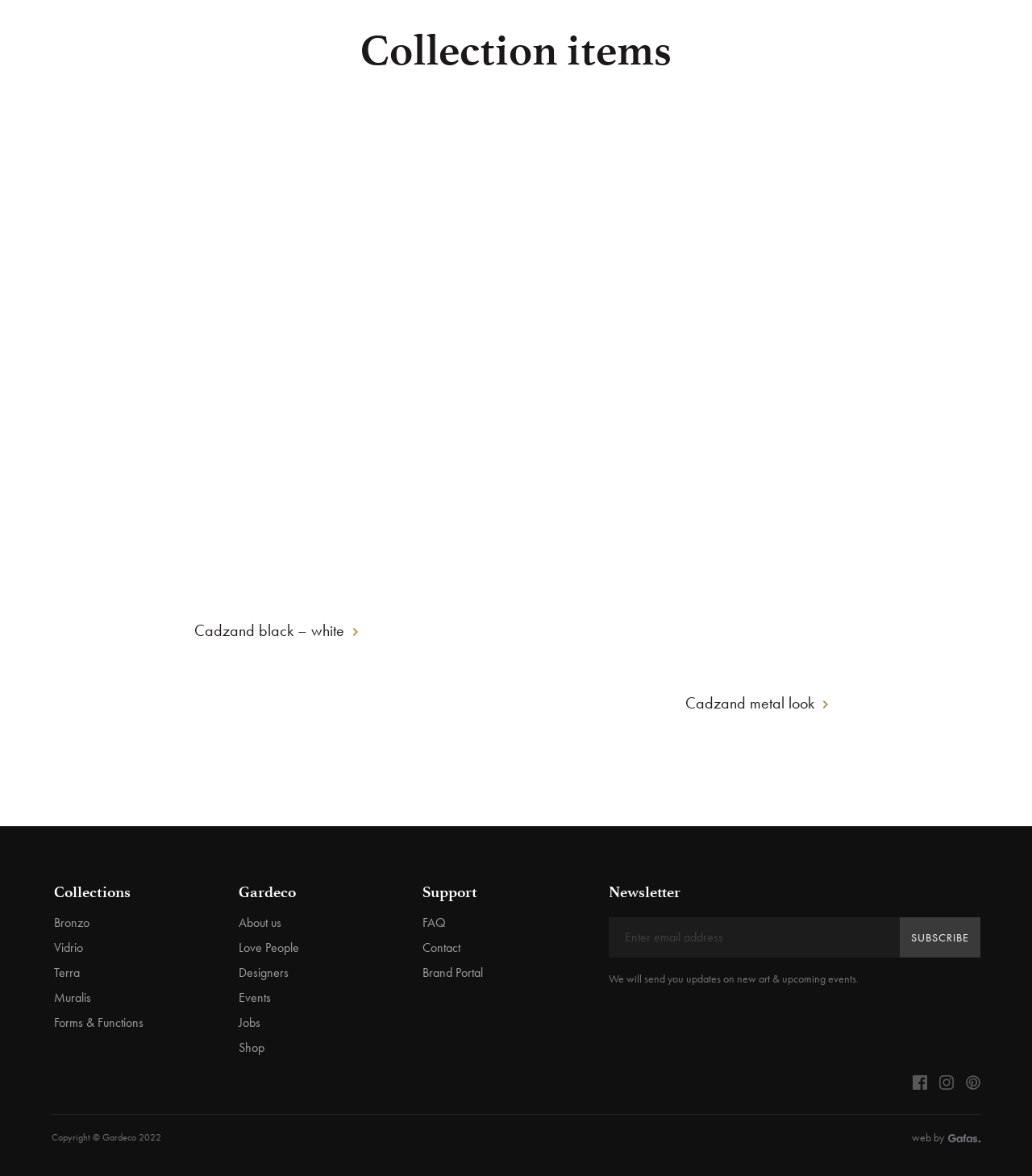Identify the bounding box coordinates of the clickable region required to complete the instruction: "Click on the 'FAQ' link". The coordinates should be given as four float numbers within the range of 0 and 1, i.e., [left, top, right, bottom].

[0.409, 0.777, 0.432, 0.792]